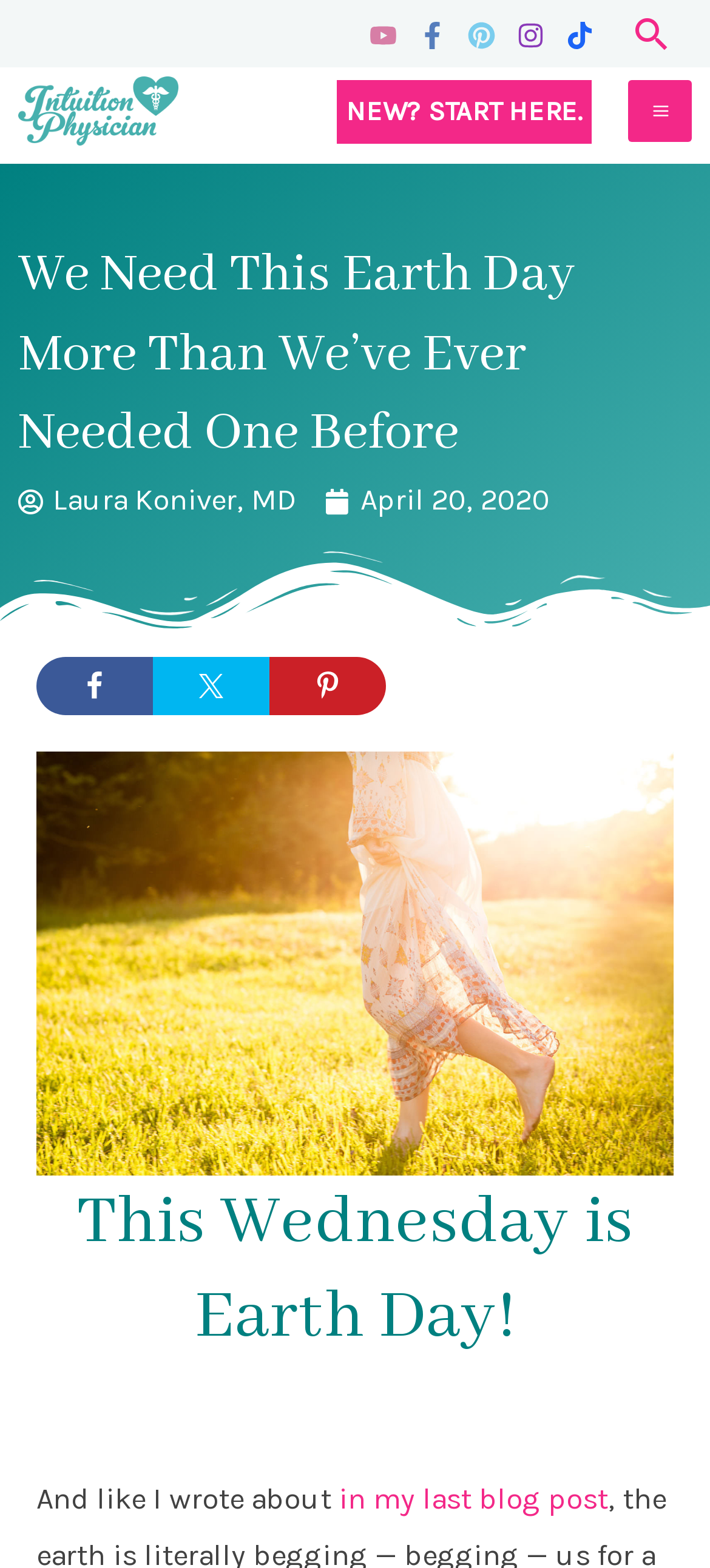Determine the bounding box coordinates of the clickable region to carry out the instruction: "Enter phone number".

None